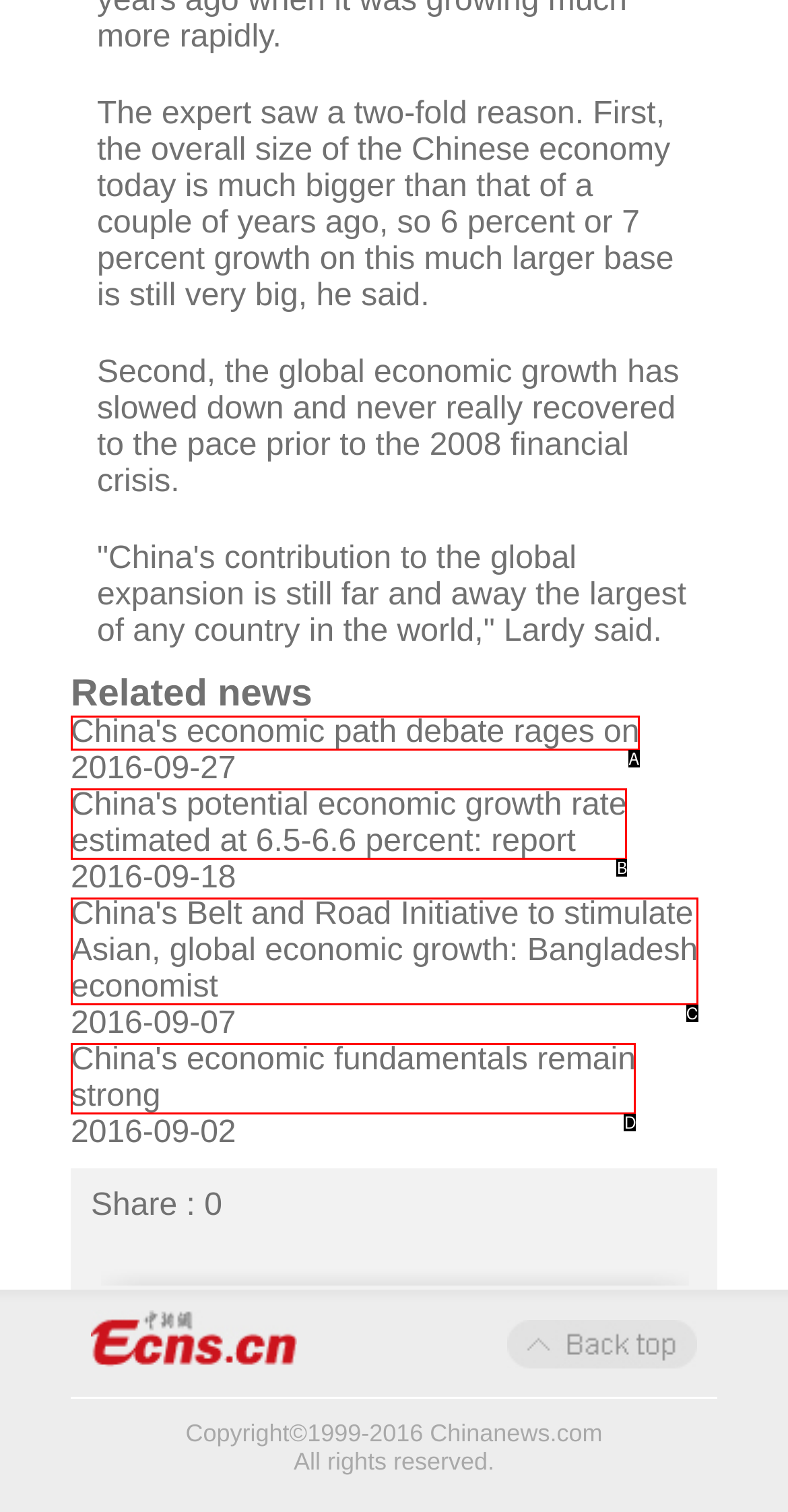Select the option that aligns with the description: China's economic fundamentals remain strong
Respond with the letter of the correct choice from the given options.

D